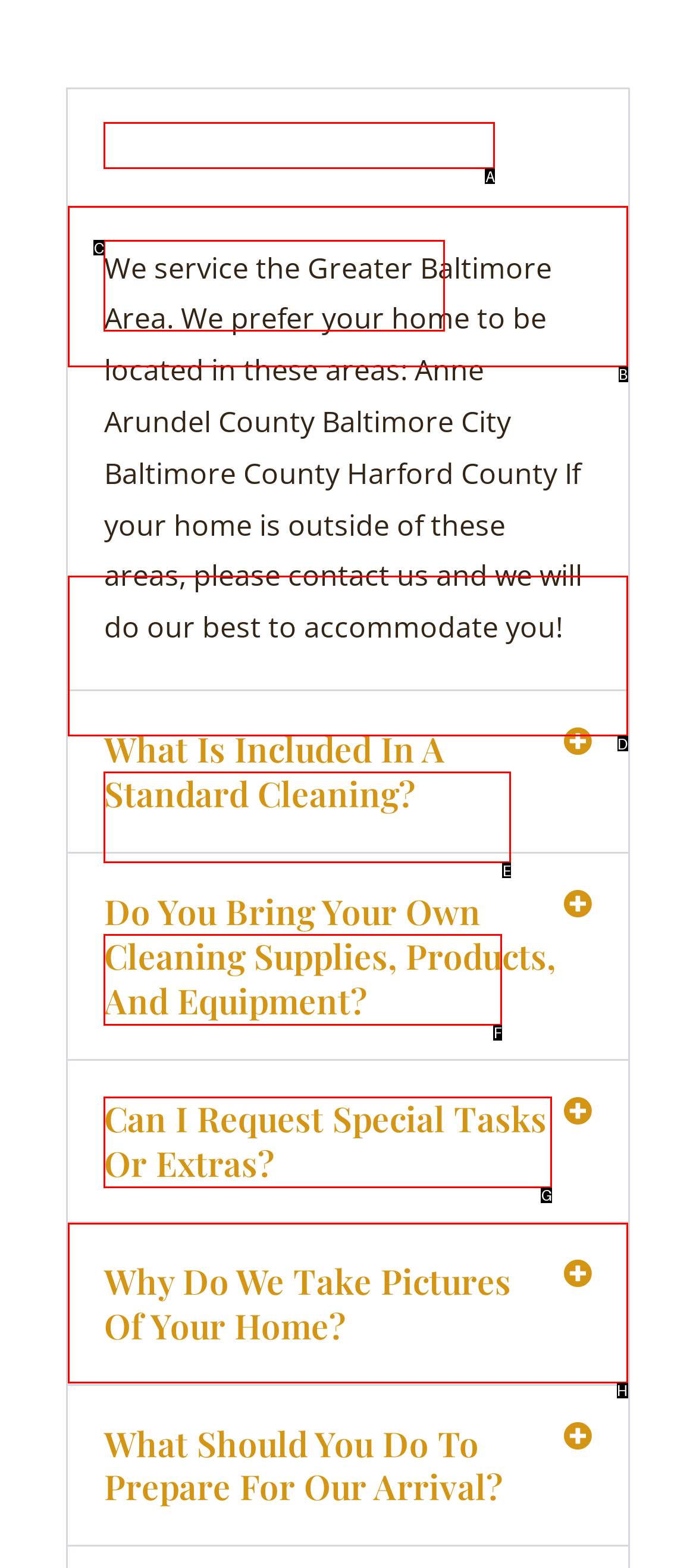Indicate which HTML element you need to click to complete the task: Know why pictures of your home are taken. Provide the letter of the selected option directly.

H